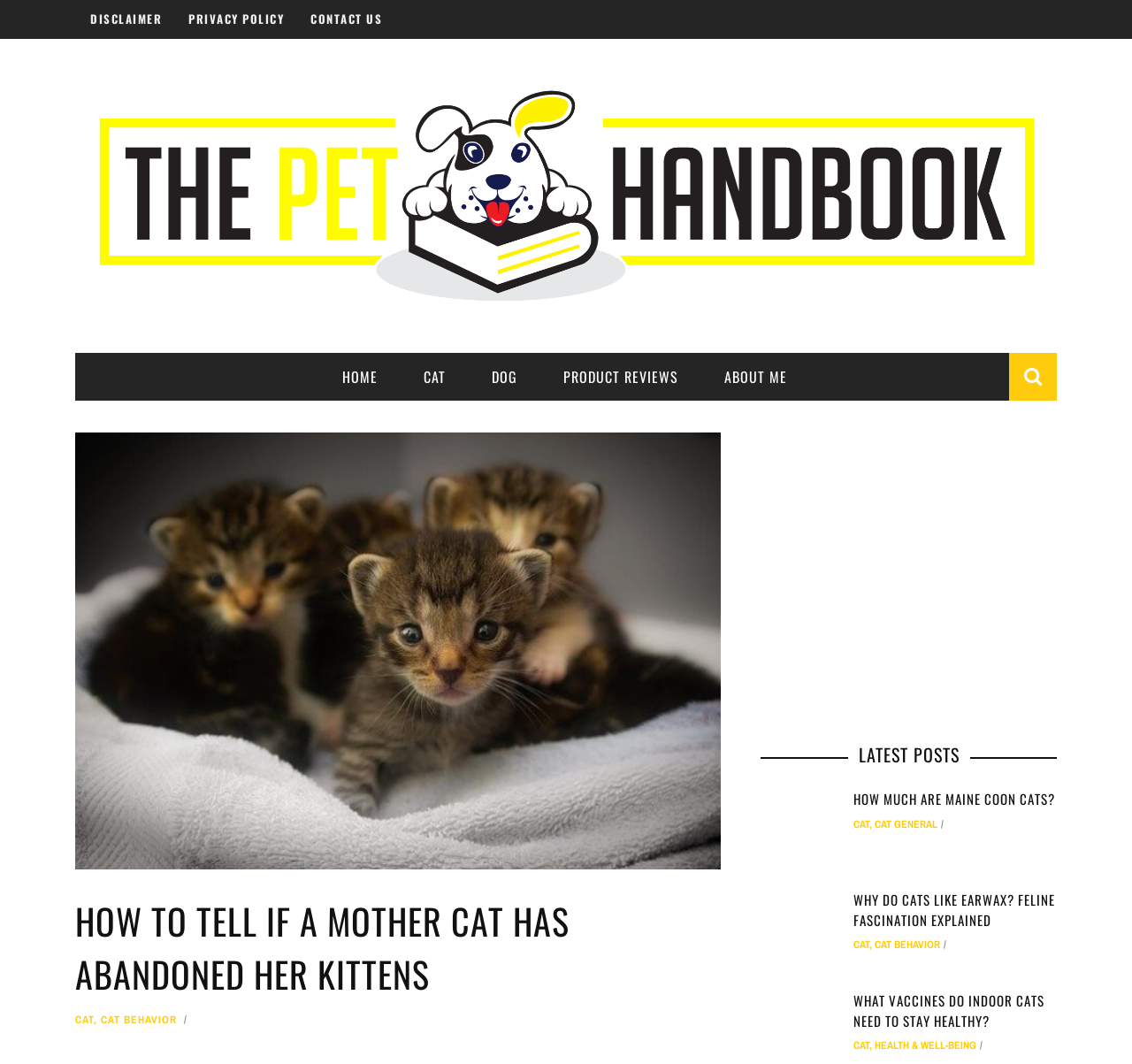Identify the bounding box coordinates for the element you need to click to achieve the following task: "Explore 'PRODUCT REVIEWS'". The coordinates must be four float values ranging from 0 to 1, formatted as [left, top, right, bottom].

[0.479, 0.344, 0.618, 0.364]